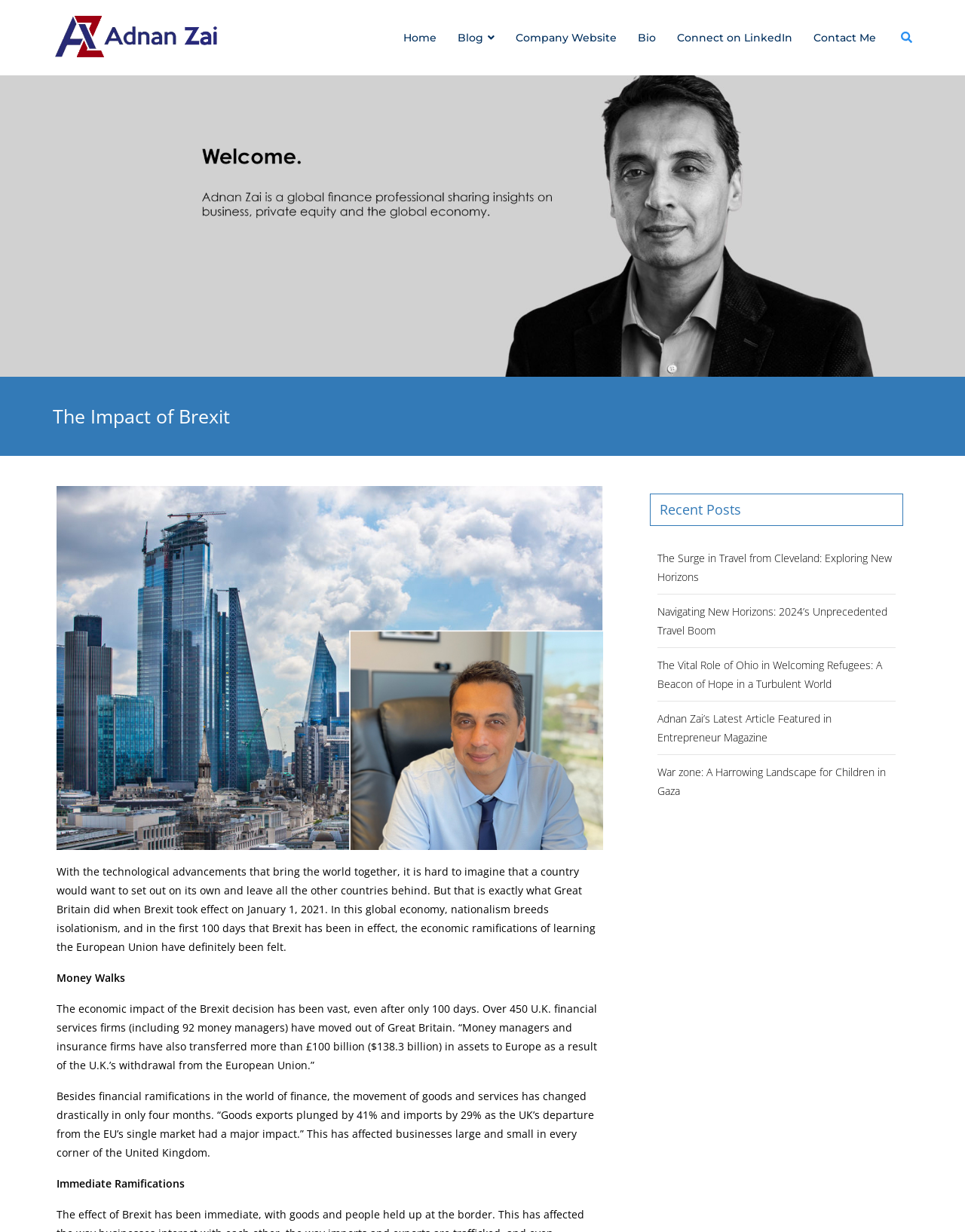Locate the bounding box coordinates of the area to click to fulfill this instruction: "View Adnan Zai's bio". The bounding box should be presented as four float numbers between 0 and 1, in the order [left, top, right, bottom].

[0.65, 0.0, 0.69, 0.061]